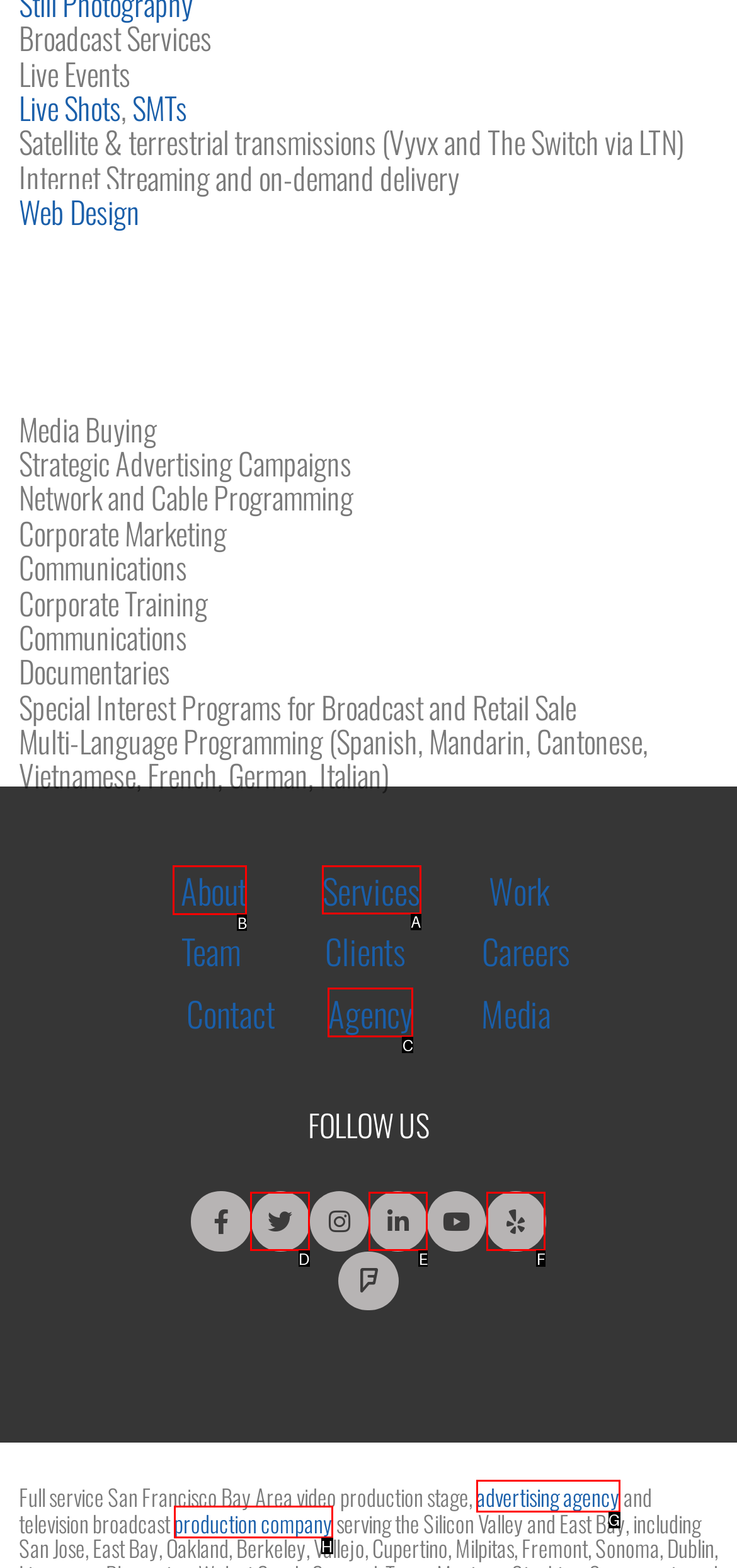Identify the letter of the option that should be selected to accomplish the following task: Explore the Services. Provide the letter directly.

A